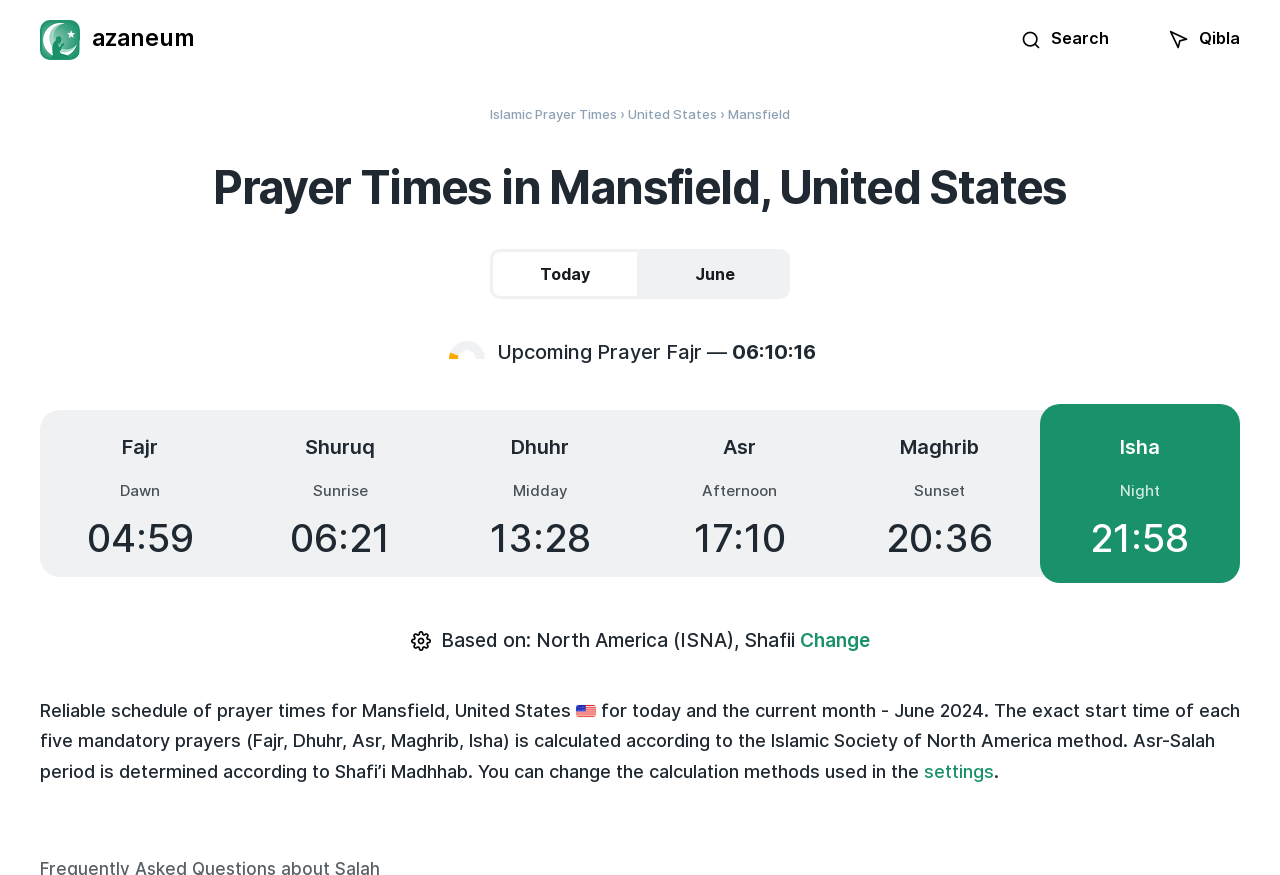Based on the image, please respond to the question with as much detail as possible:
What is the name of the button that allows changing the calculation method?

I found the answer by looking at the button next to the text 'Based on:' which allows changing the calculation method, and the button is labeled as 'Change'.